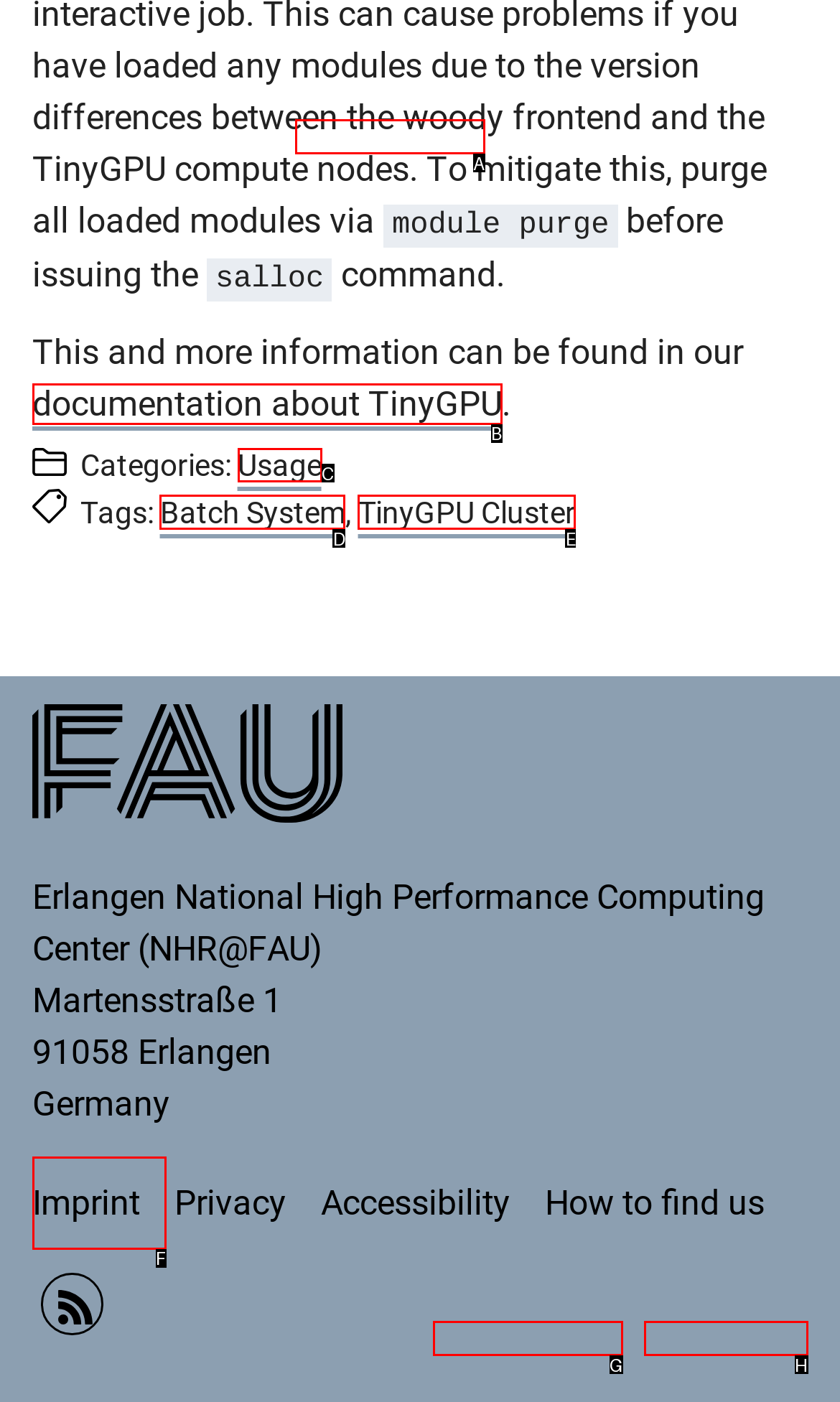Specify which element within the red bounding boxes should be clicked for this task: Click the link to Usage Respond with the letter of the correct option.

C